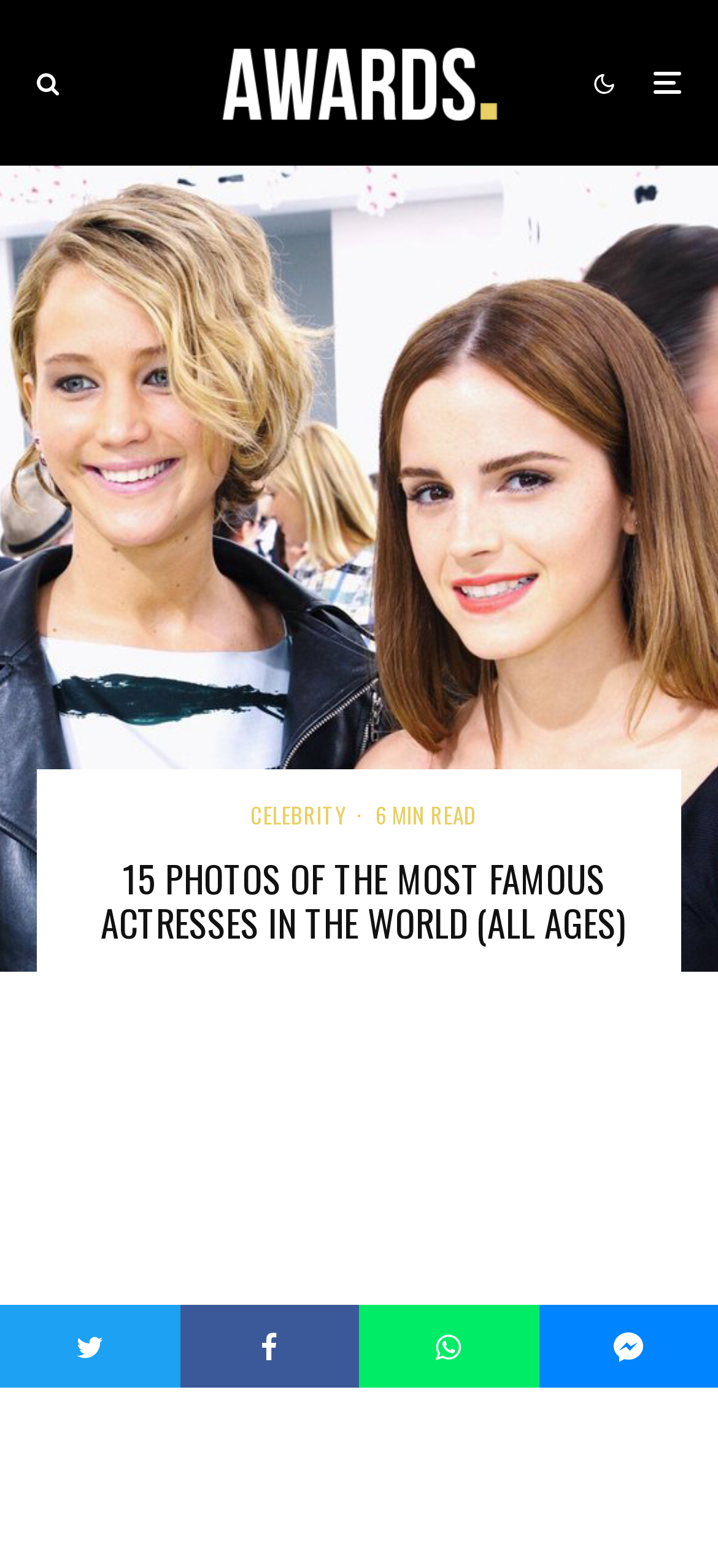Using the given element description, provide the bounding box coordinates (top-left x, top-left y, bottom-right x, bottom-right y) for the corresponding UI element in the screenshot: aria-label="Tweet"

[0.0, 0.832, 0.25, 0.885]